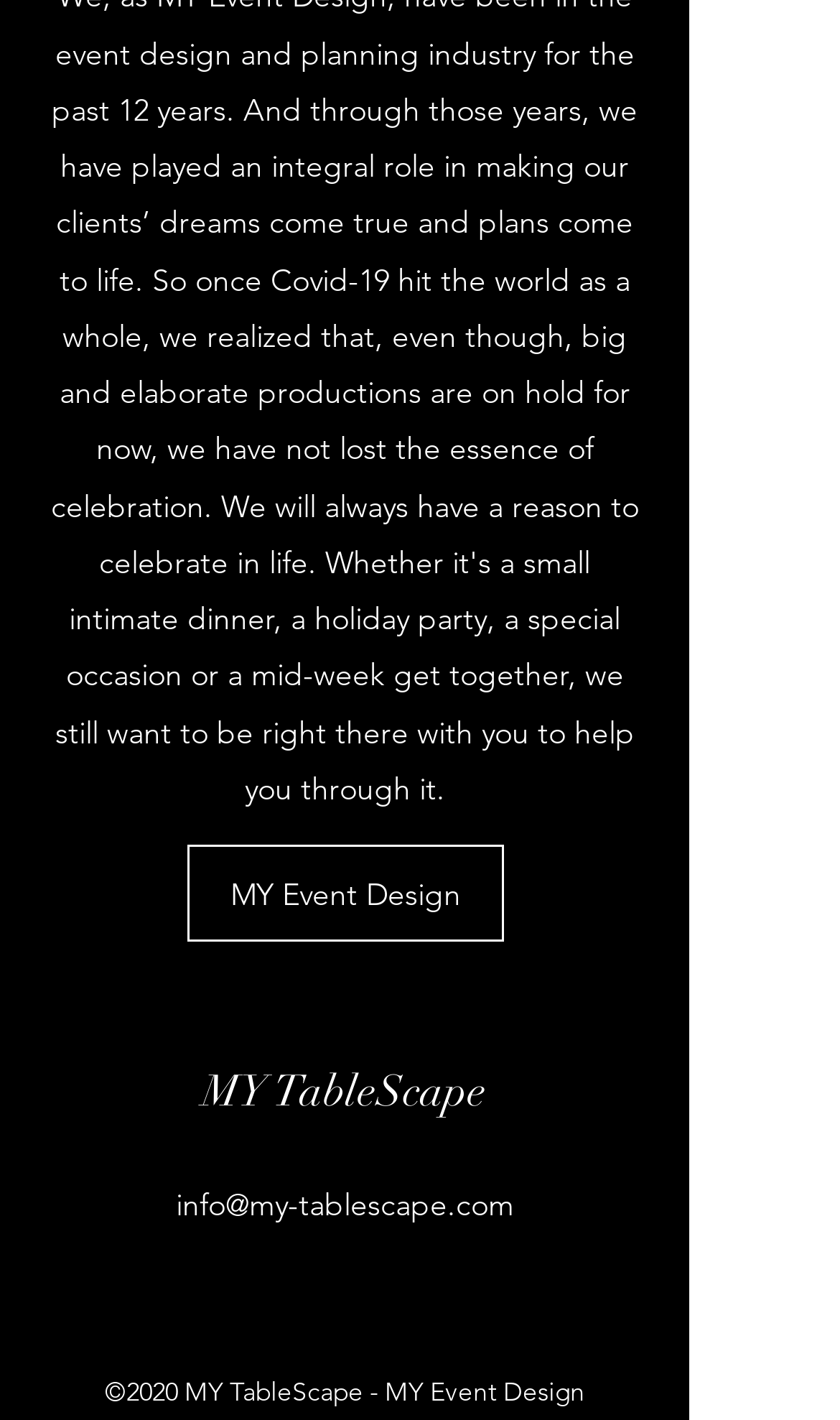How many social media links are there?
Answer the question with as much detail as possible.

The social media links are located in the 'Social Bar' list at the bottom of the webpage, and there are three links: 'Instagram', 'Vimeo', and 'Facebook'.